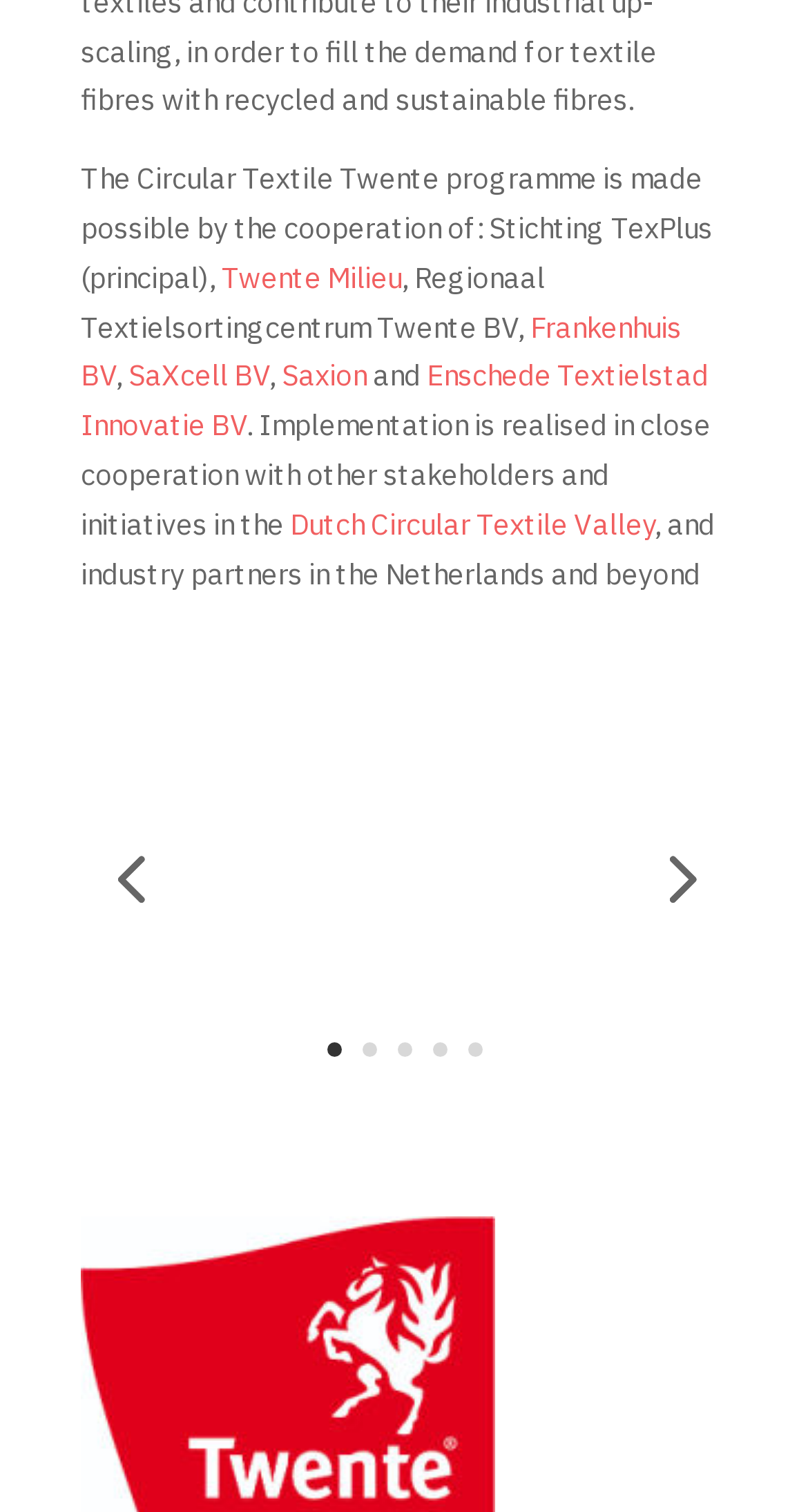Given the webpage screenshot and the description, determine the bounding box coordinates (top-left x, top-left y, bottom-right x, bottom-right y) that define the location of the UI element matching this description: 4

[0.535, 0.689, 0.553, 0.699]